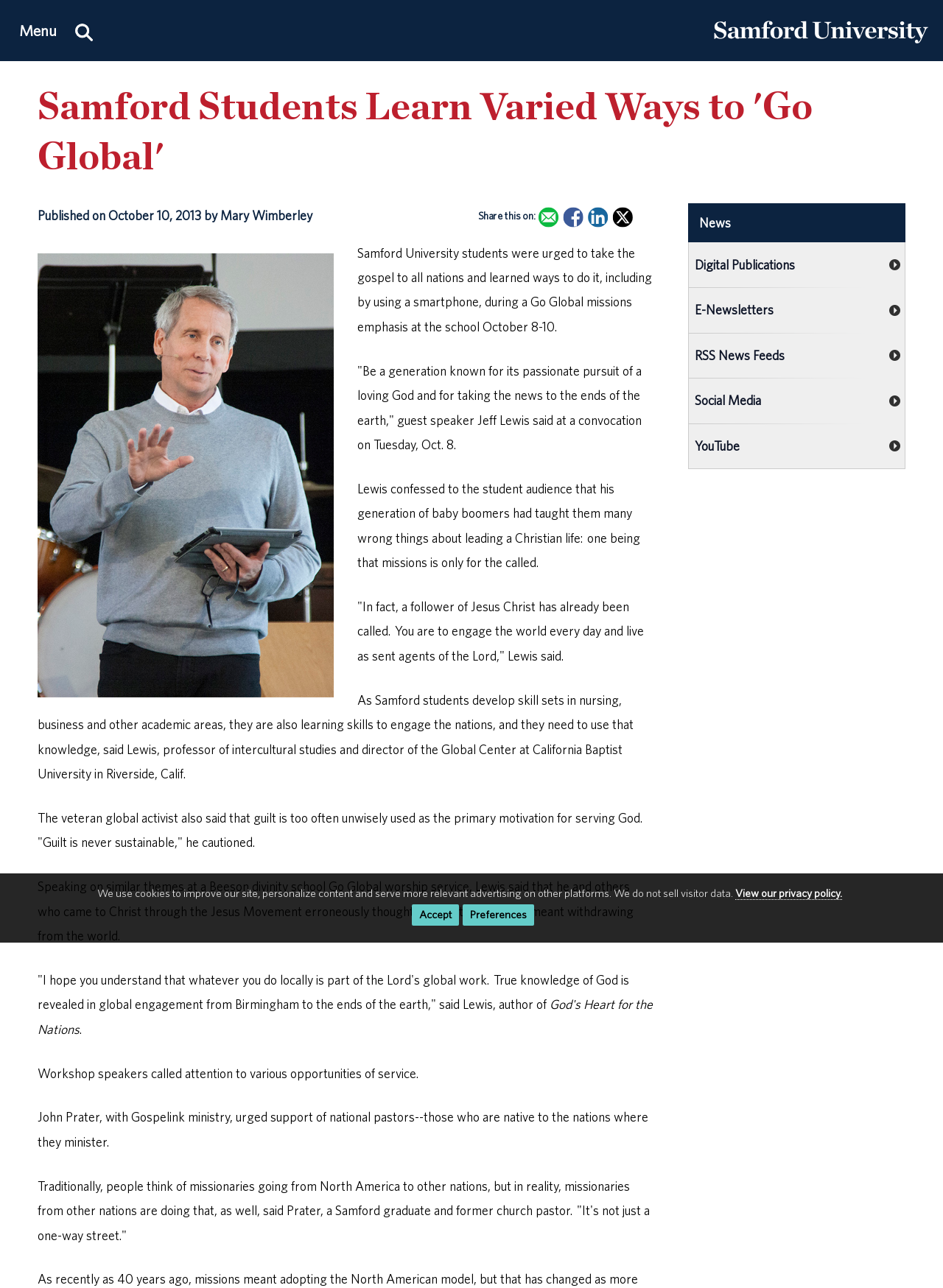Who is the guest speaker mentioned in the article?
Look at the screenshot and respond with a single word or phrase.

Jeff Lewis